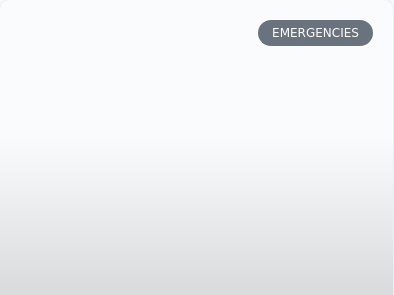Offer a detailed explanation of what is happening in the image.

The image features a minimalistic design with a prominent button labeled "EMERGENCIES" displayed in a sleek, dark background. This button suggests urgency and importance, likely directing users to critical information related to plumbing emergencies. The overall aesthetic is clean and modern, contributing to a user-friendly interface on a webpage discussing plumbing topics. The placement of the button indicates its significance within the context of navigating urgent plumbing needs, making it easily accessible for users seeking immediate assistance or advice.